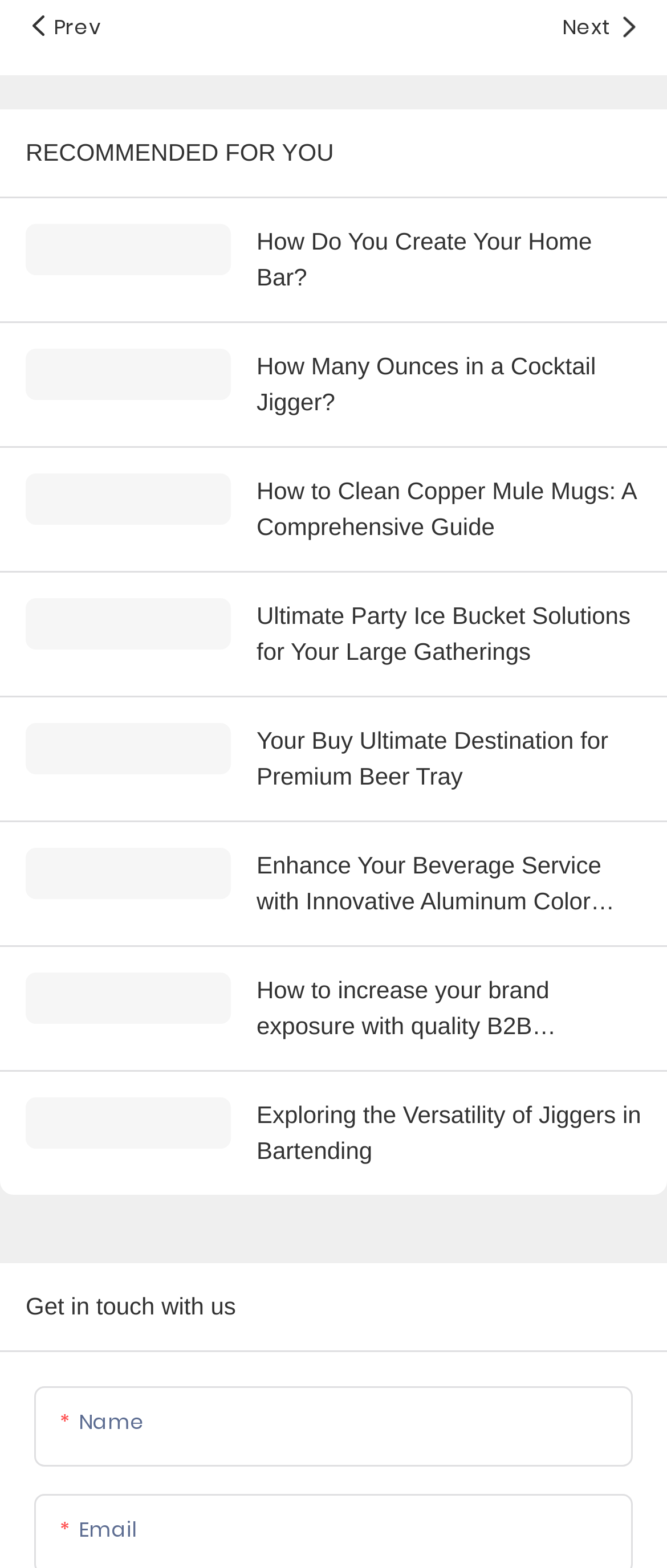What is the purpose of the textbox at the bottom of the page?
Using the image as a reference, answer with just one word or a short phrase.

Contact form